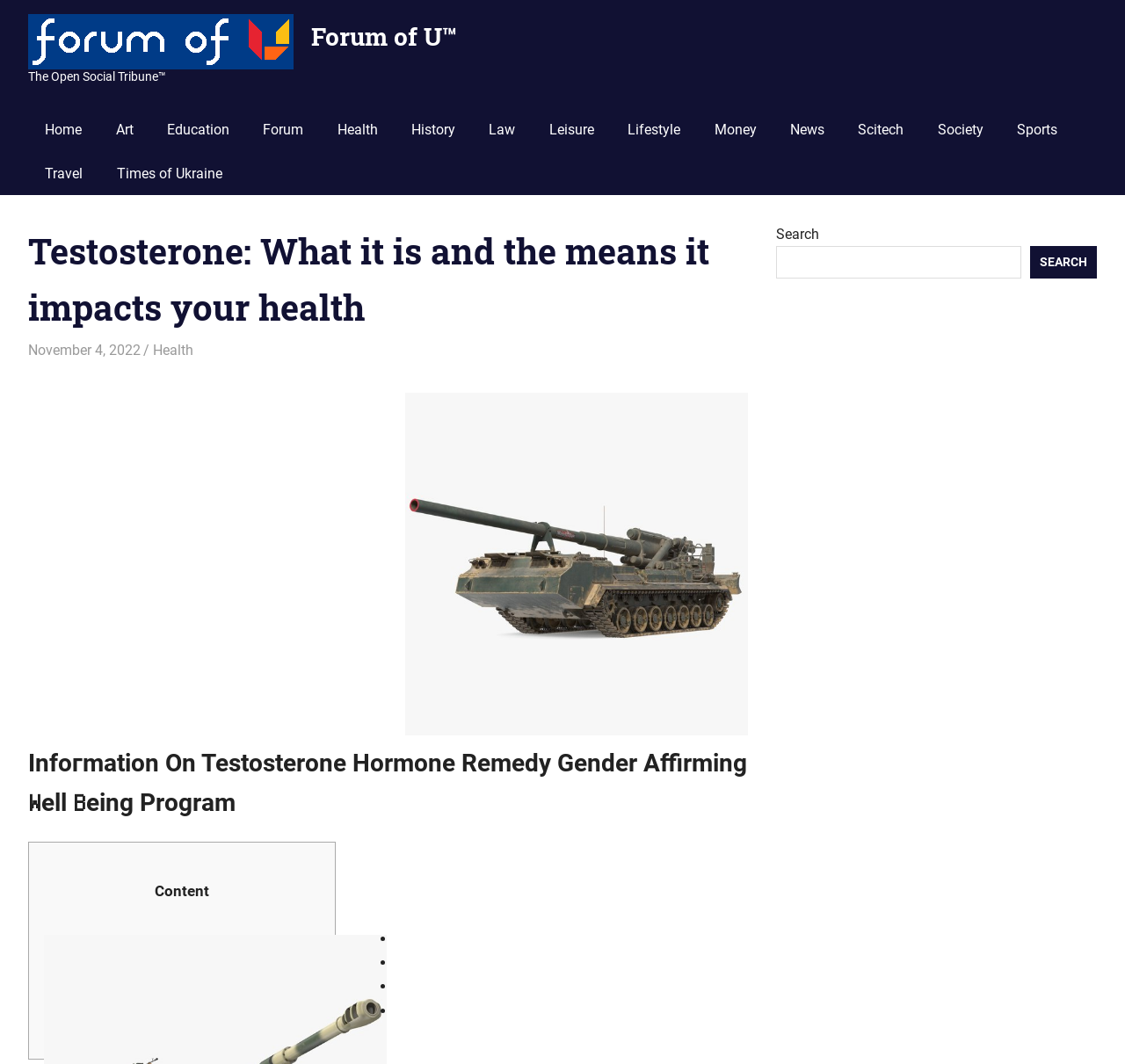What is the purpose of the search box?
Please use the image to provide a one-word or short phrase answer.

To search the website